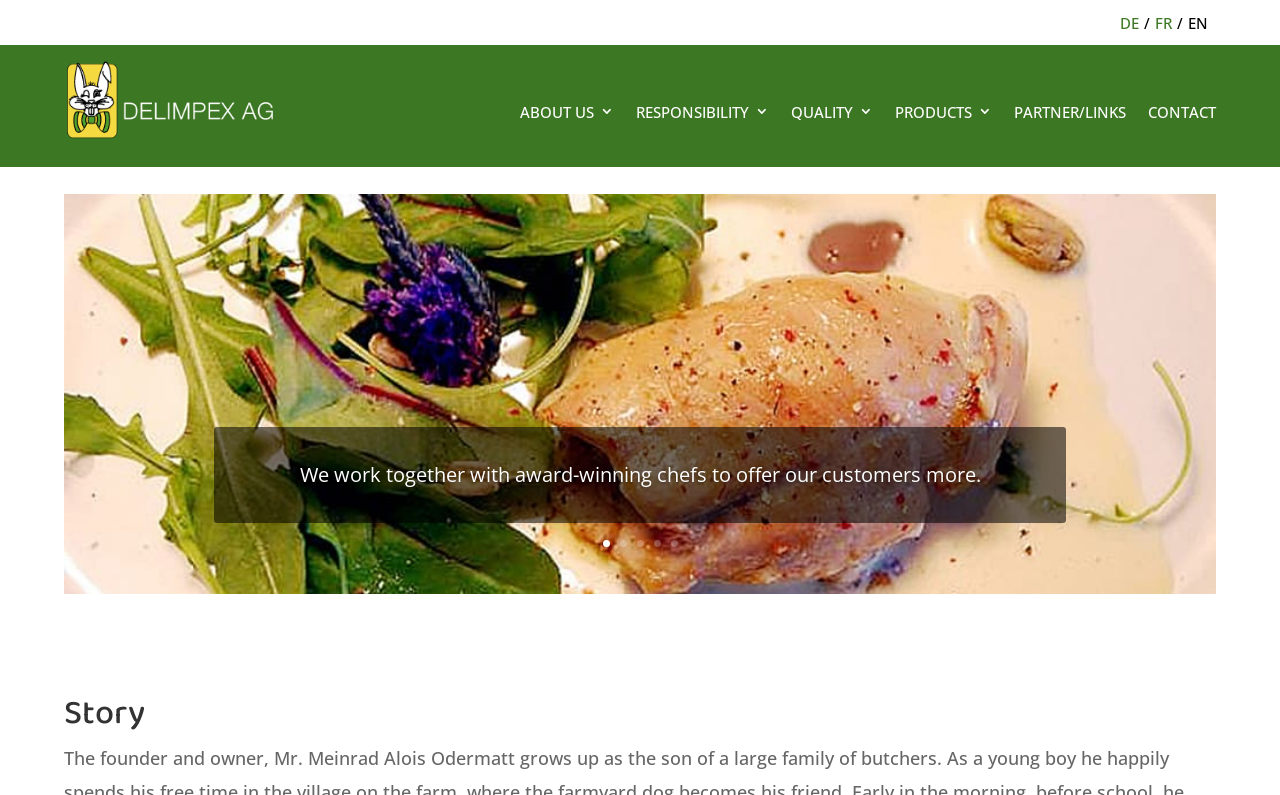Identify the coordinates of the bounding box for the element described below: "About us". Return the coordinates as four float numbers between 0 and 1: [left, top, right, bottom].

[0.406, 0.075, 0.48, 0.208]